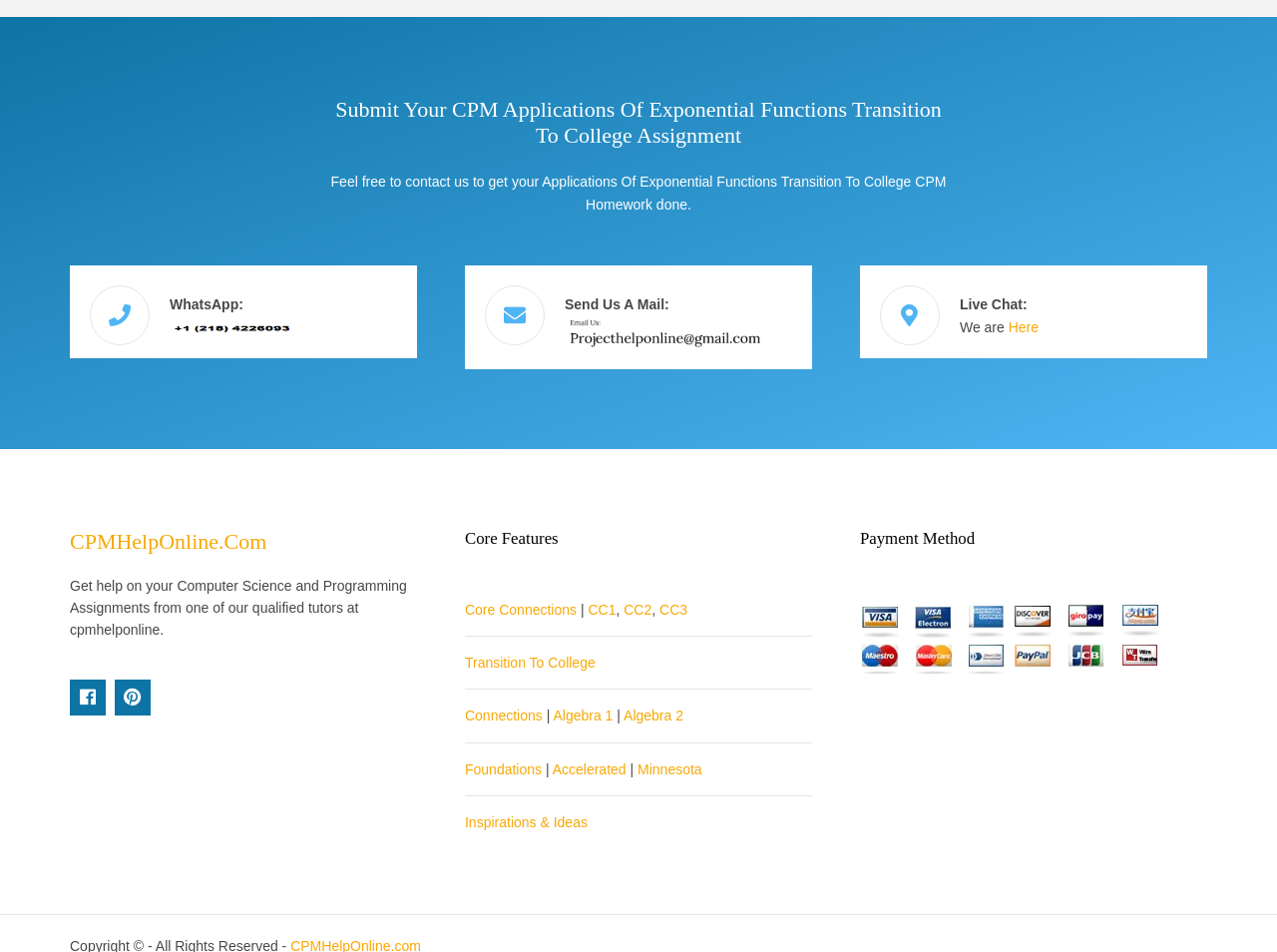What are the core features of the website?
Please give a detailed answer to the question using the information shown in the image.

The webpage has a section titled 'Core Features' which lists several links, including 'Core Connections', 'CC1', 'CC2', and others. These links likely represent the core features or services offered by the website.